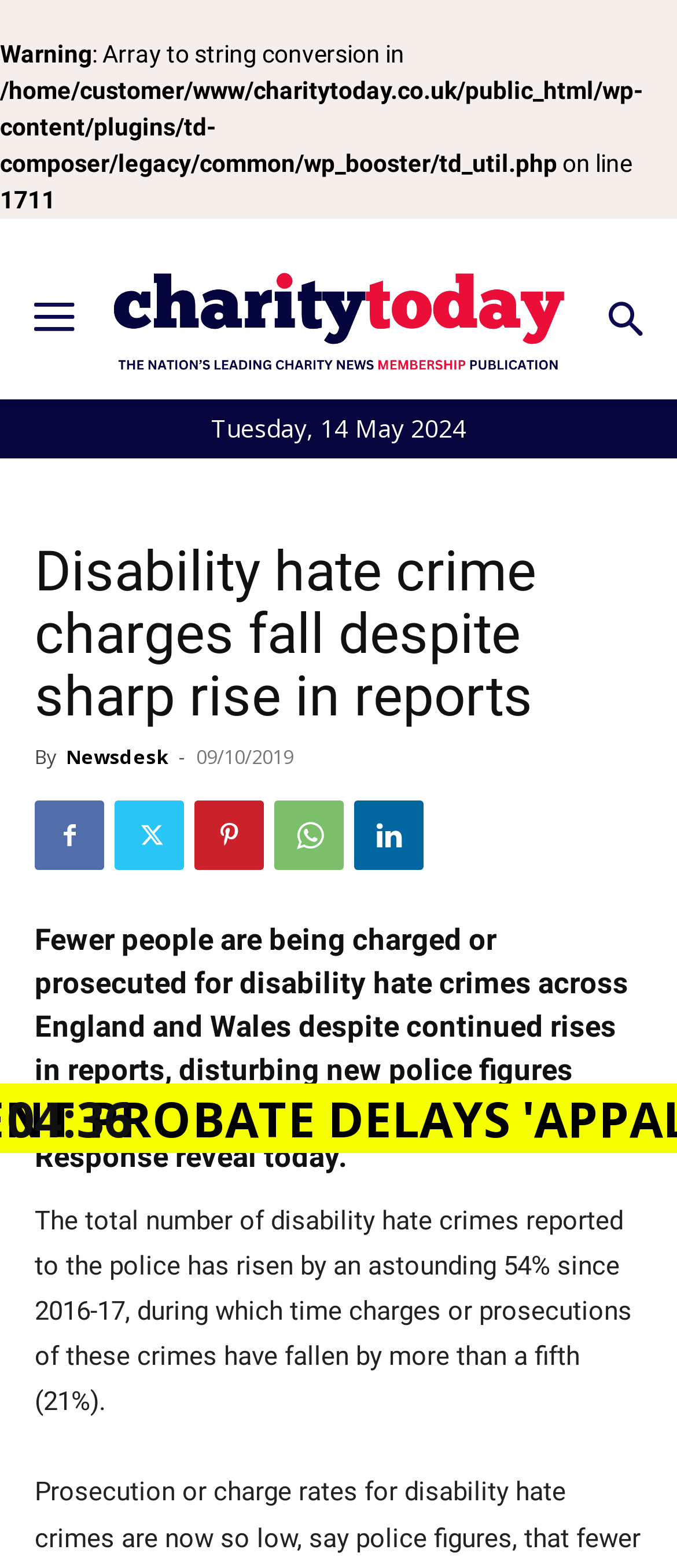Determine the bounding box of the UI component based on this description: "Linkedin". The bounding box coordinates should be four float values between 0 and 1, i.e., [left, top, right, bottom].

[0.523, 0.511, 0.626, 0.555]